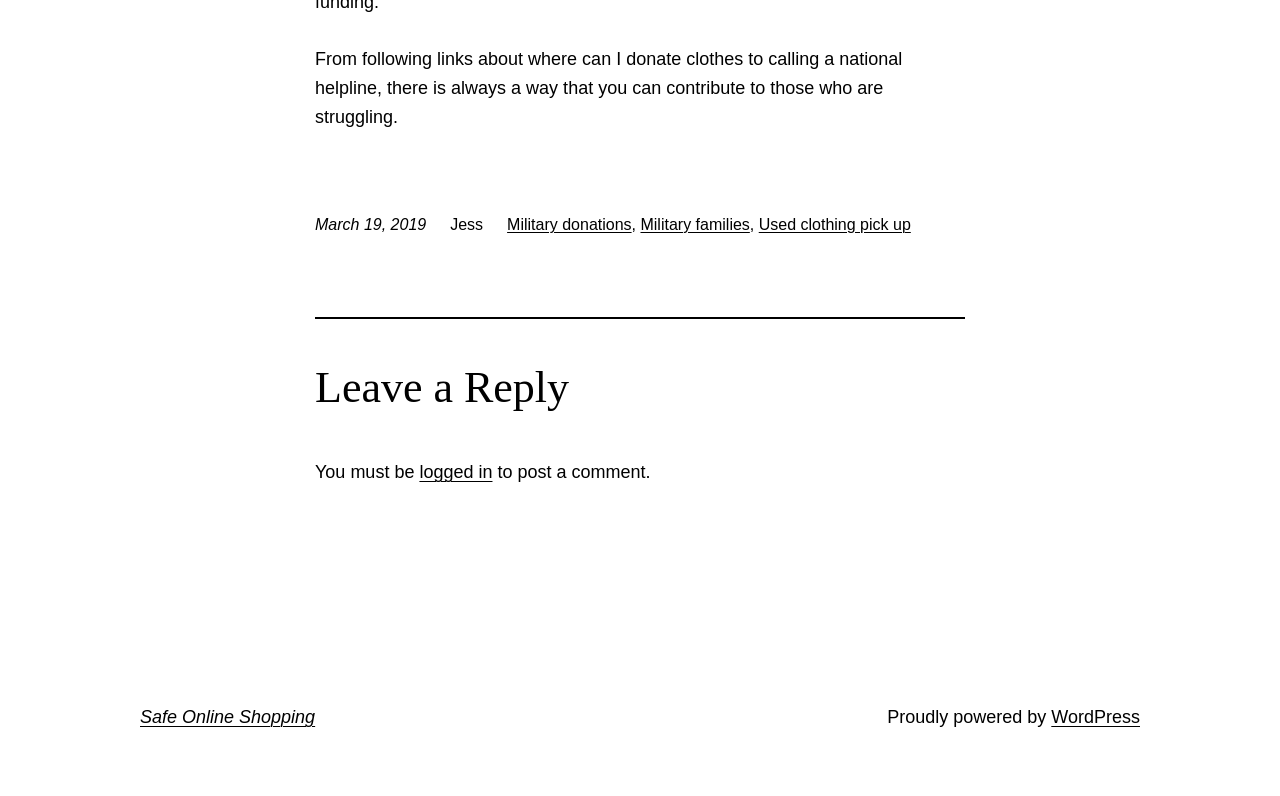Respond with a single word or phrase to the following question: What is the date of the article?

March 19, 2019